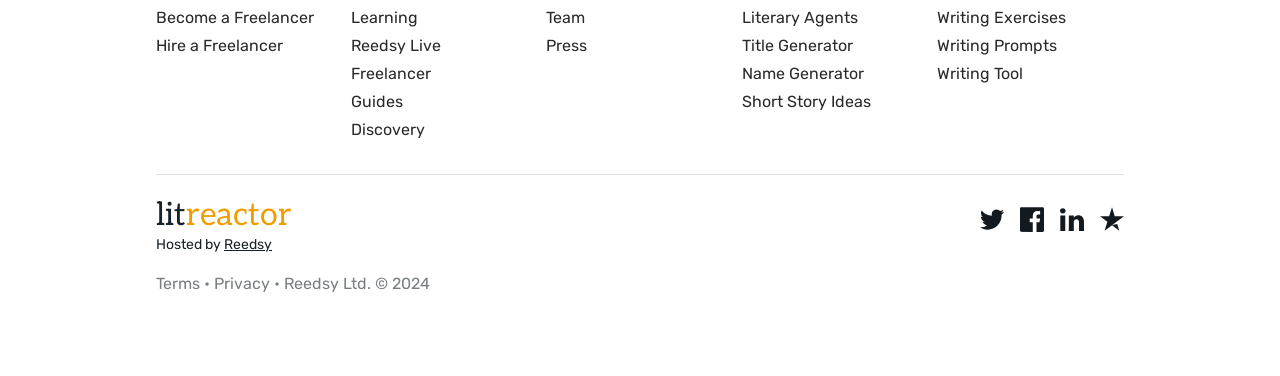Determine the bounding box of the UI component based on this description: "Name Generator". The bounding box coordinates should be four float values between 0 and 1, i.e., [left, top, right, bottom].

[0.579, 0.165, 0.726, 0.229]